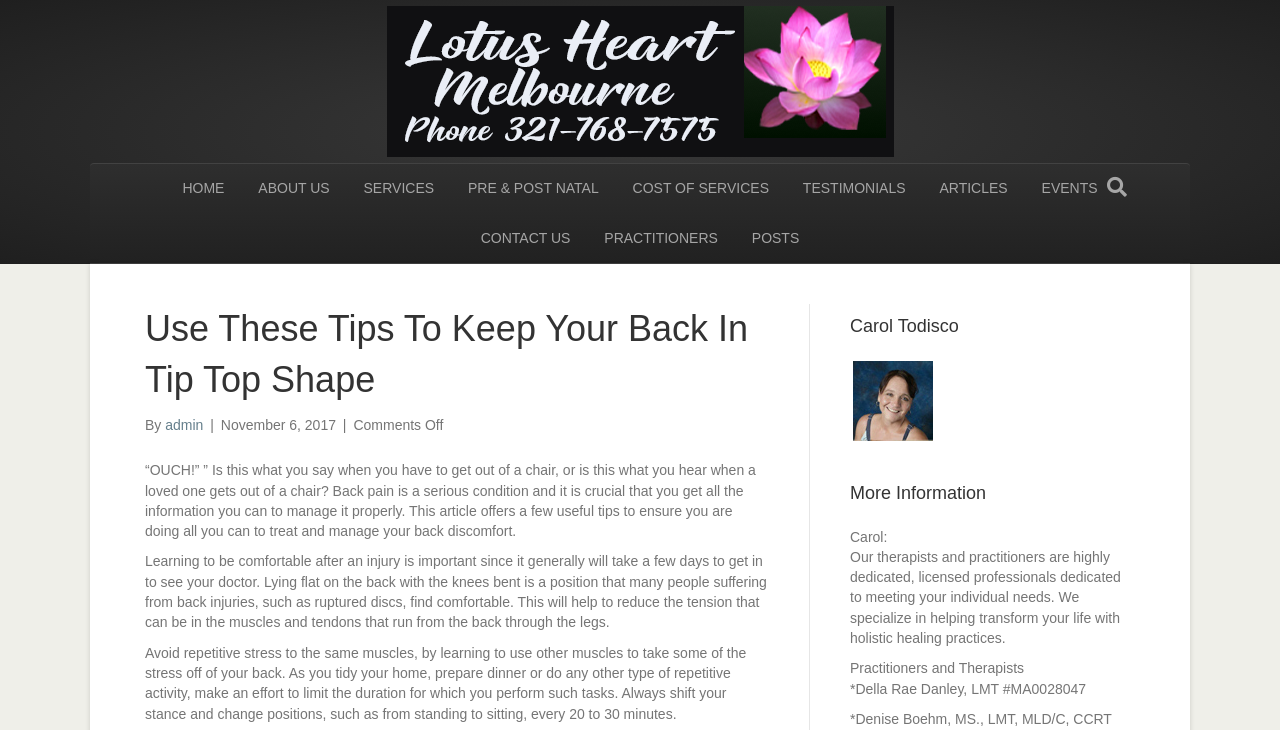Please find the bounding box coordinates of the section that needs to be clicked to achieve this instruction: "Learn more about Carol Todisco".

[0.664, 0.43, 0.887, 0.465]